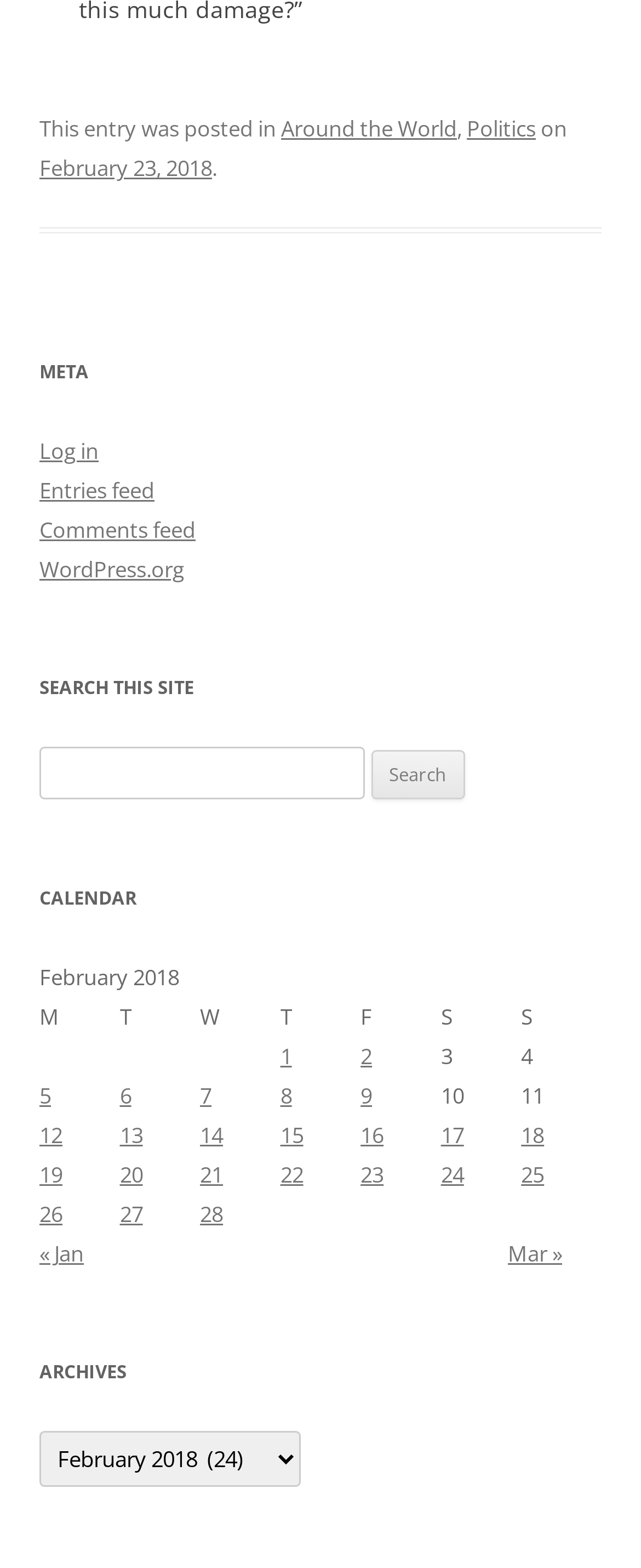Can you look at the image and give a comprehensive answer to the question:
How many columns are there in the calendar table?

The calendar table has 7 columns, which can be counted by looking at the column headers labeled 'M', 'T', 'W', 'T', 'F', 'S', and 'S'.